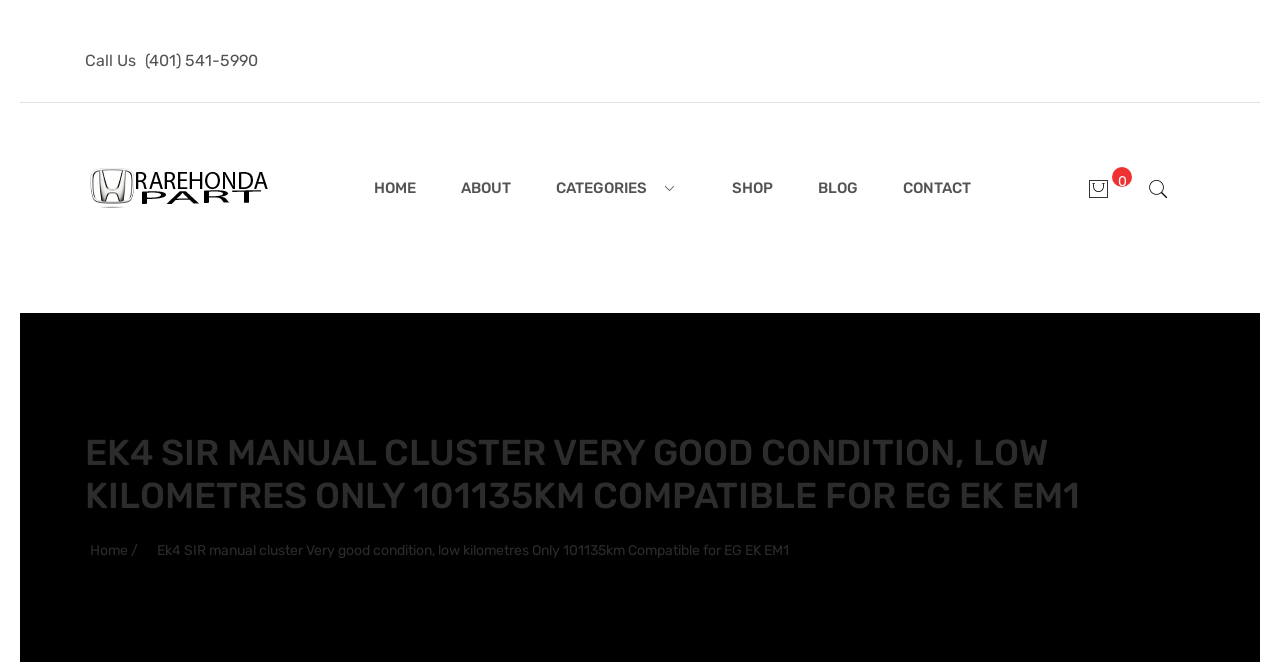Provide a thorough description of this webpage.

The webpage appears to be a product listing page for a used car part, specifically an EK4 SIR manual cluster in very good condition. At the top left corner, there is a "Call Us" text with a phone number "(401) 541-5990" next to it. Below this, there is a "Rare Honda Logo" image with a link to the Rare Honda website.

To the right of the logo, there is a navigation menu with links to "HOME", "ABOUT", "CATEGORIES", "SHOP", "BLOG", and "CONTACT". Below this menu, there are two more links, one with a cart icon and another with a person icon.

The main content of the page is a product description, which is headed by a title "EK4 SIR MANUAL CLUSTER VERY GOOD CONDITION, LOW KILOMETRES ONLY 101135KM COMPATIBLE FOR EG EK EM1" in a large font. Below this title, there is a breadcrumb navigation link "Home /" followed by a detailed product description text "Ek4 SIR manual cluster Very good condition, low kilometres Only 101135km Compatible for EG EK EM1".